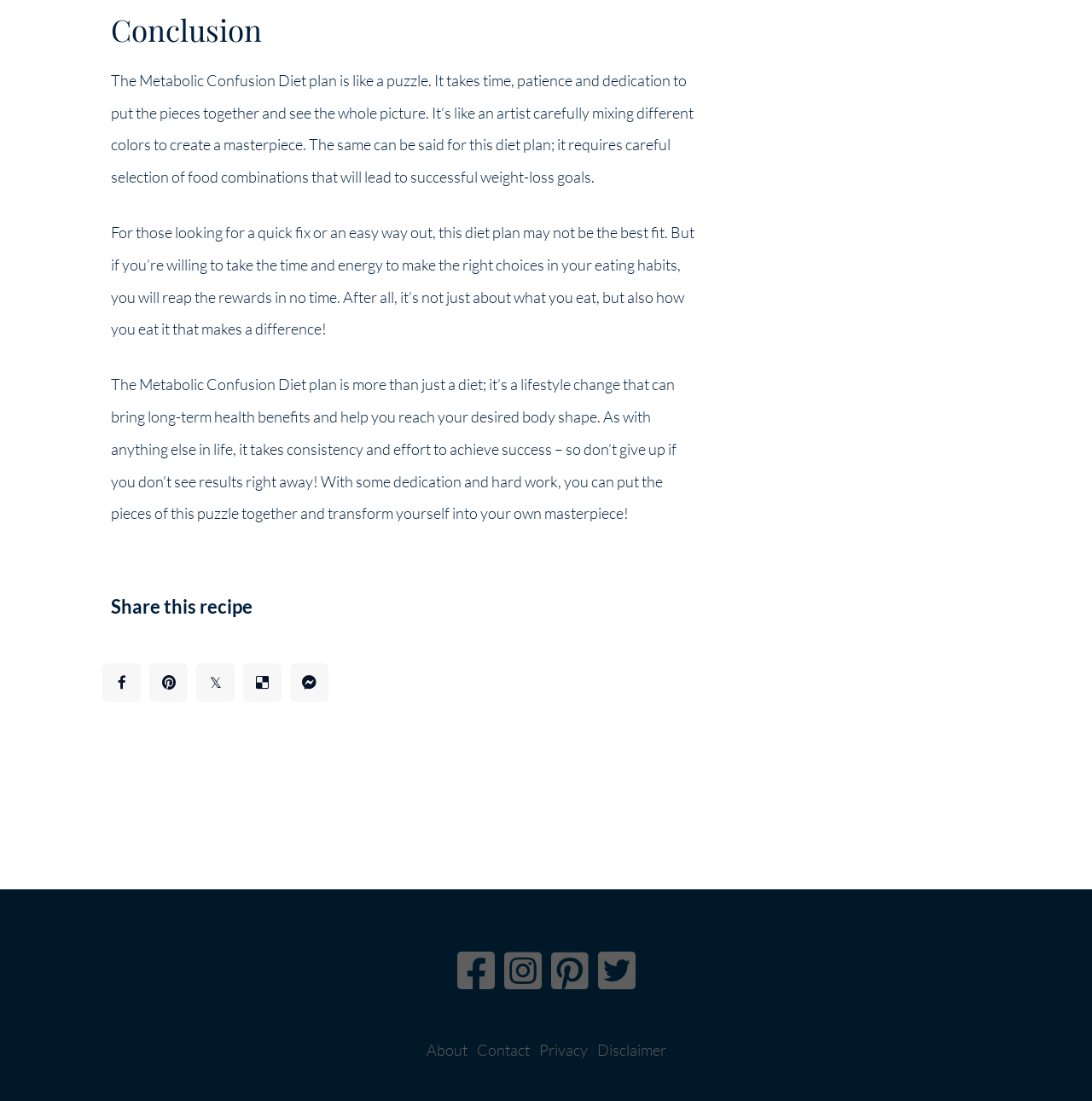Highlight the bounding box coordinates of the element that should be clicked to carry out the following instruction: "Share on Facebook". The coordinates must be given as four float numbers ranging from 0 to 1, i.e., [left, top, right, bottom].

[0.094, 0.603, 0.129, 0.638]